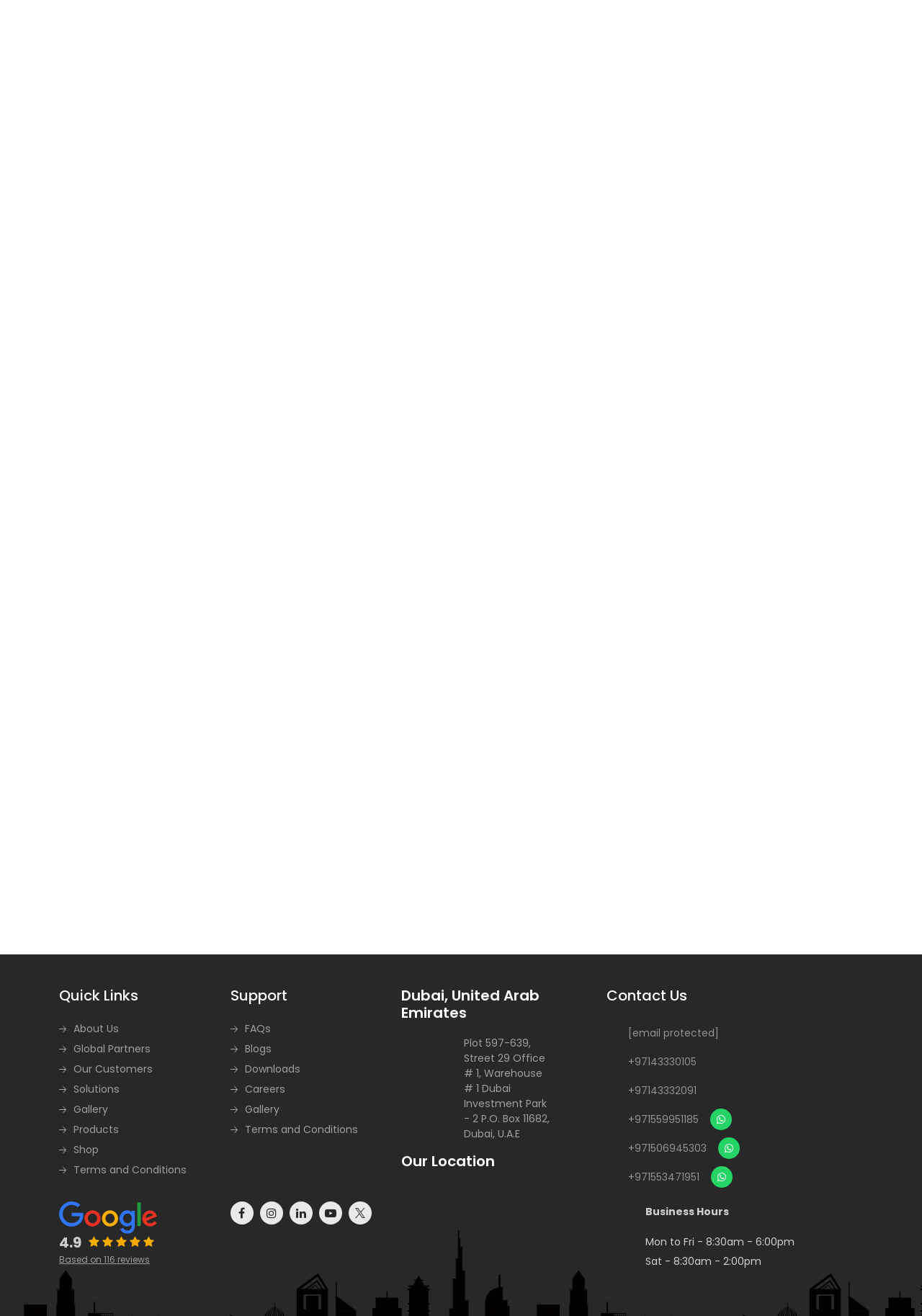Identify the bounding box of the UI element that matches this description: "aria-label="social media"".

[0.346, 0.913, 0.371, 0.931]